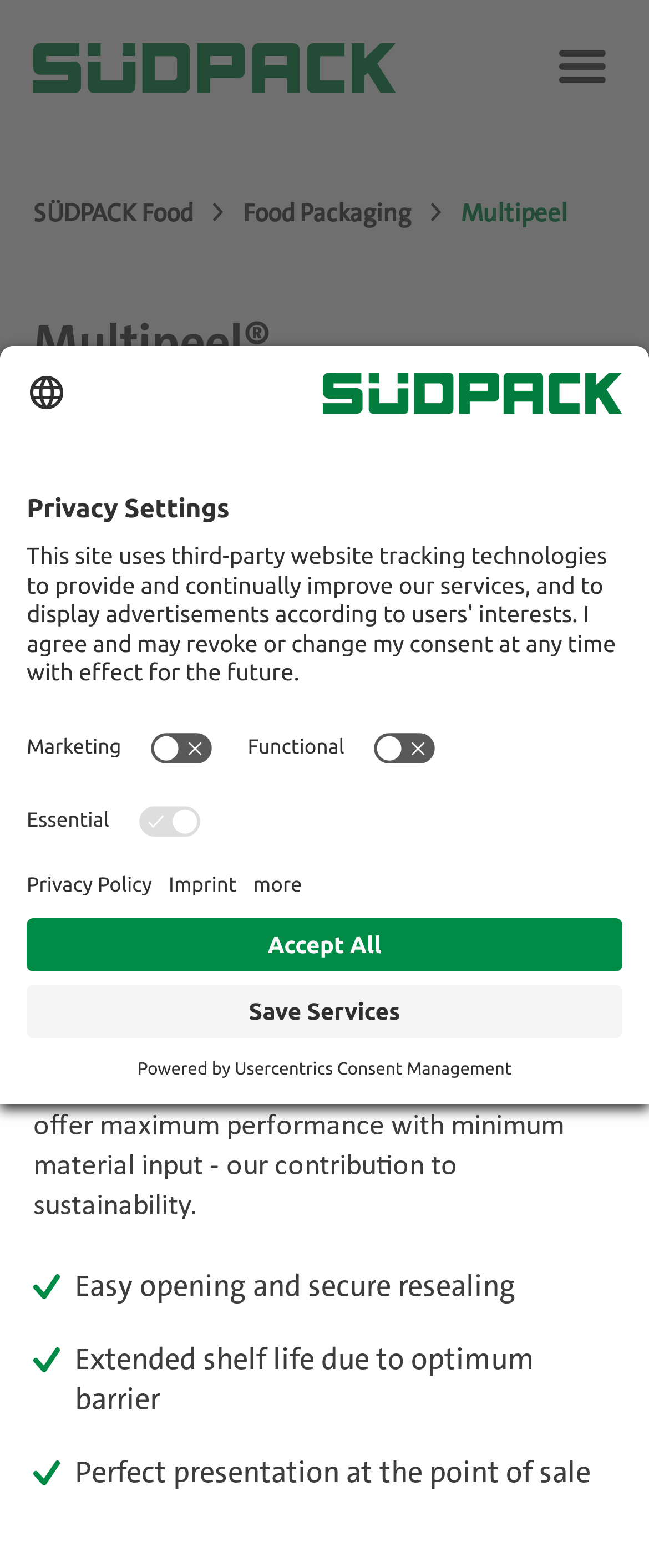Locate the bounding box coordinates of the clickable region to complete the following instruction: "Search for something."

[0.038, 0.119, 0.551, 0.156]